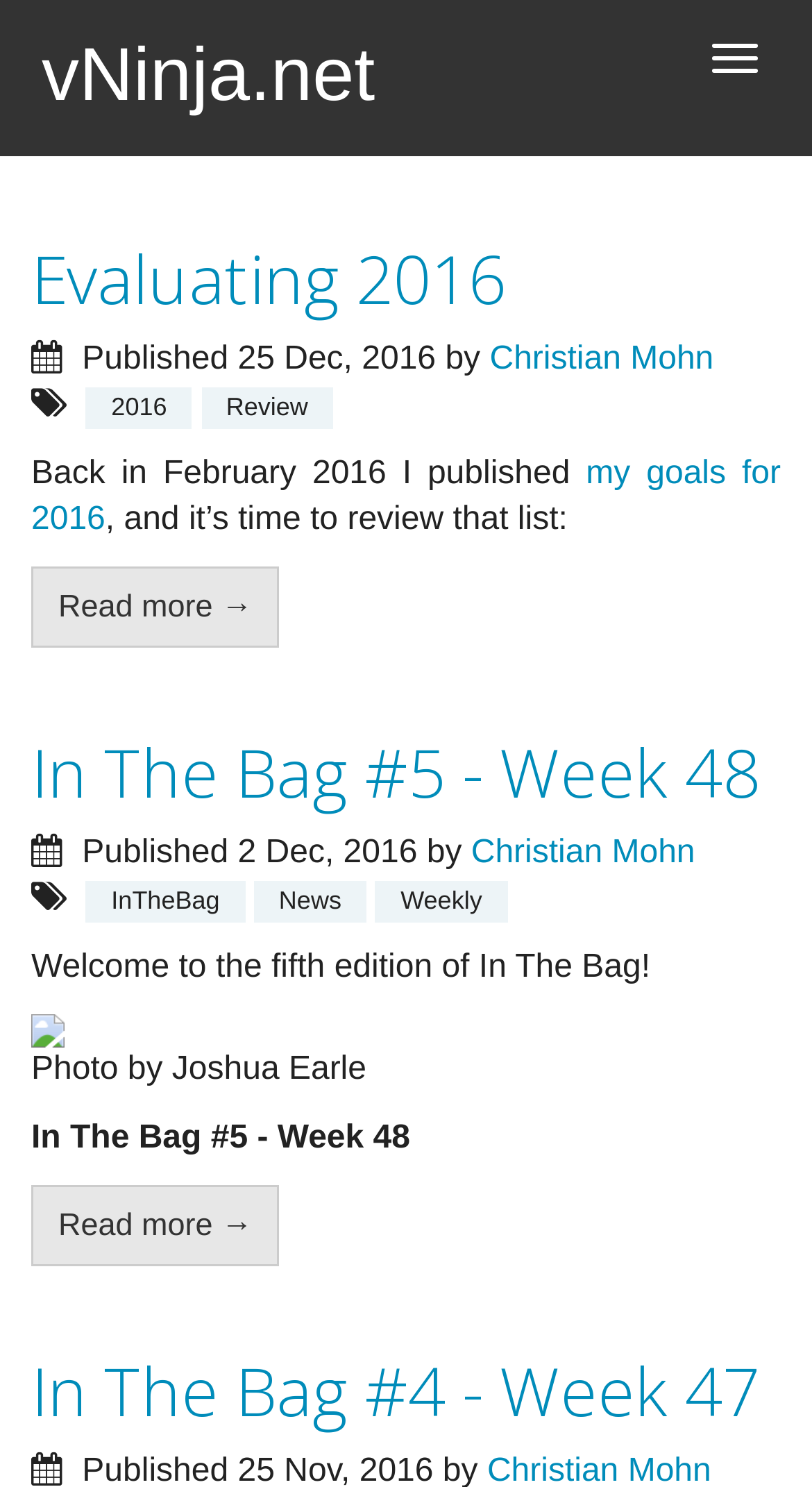Please give the bounding box coordinates of the area that should be clicked to fulfill the following instruction: "Read the Evaluating 2016 article". The coordinates should be in the format of four float numbers from 0 to 1, i.e., [left, top, right, bottom].

[0.038, 0.157, 0.623, 0.217]